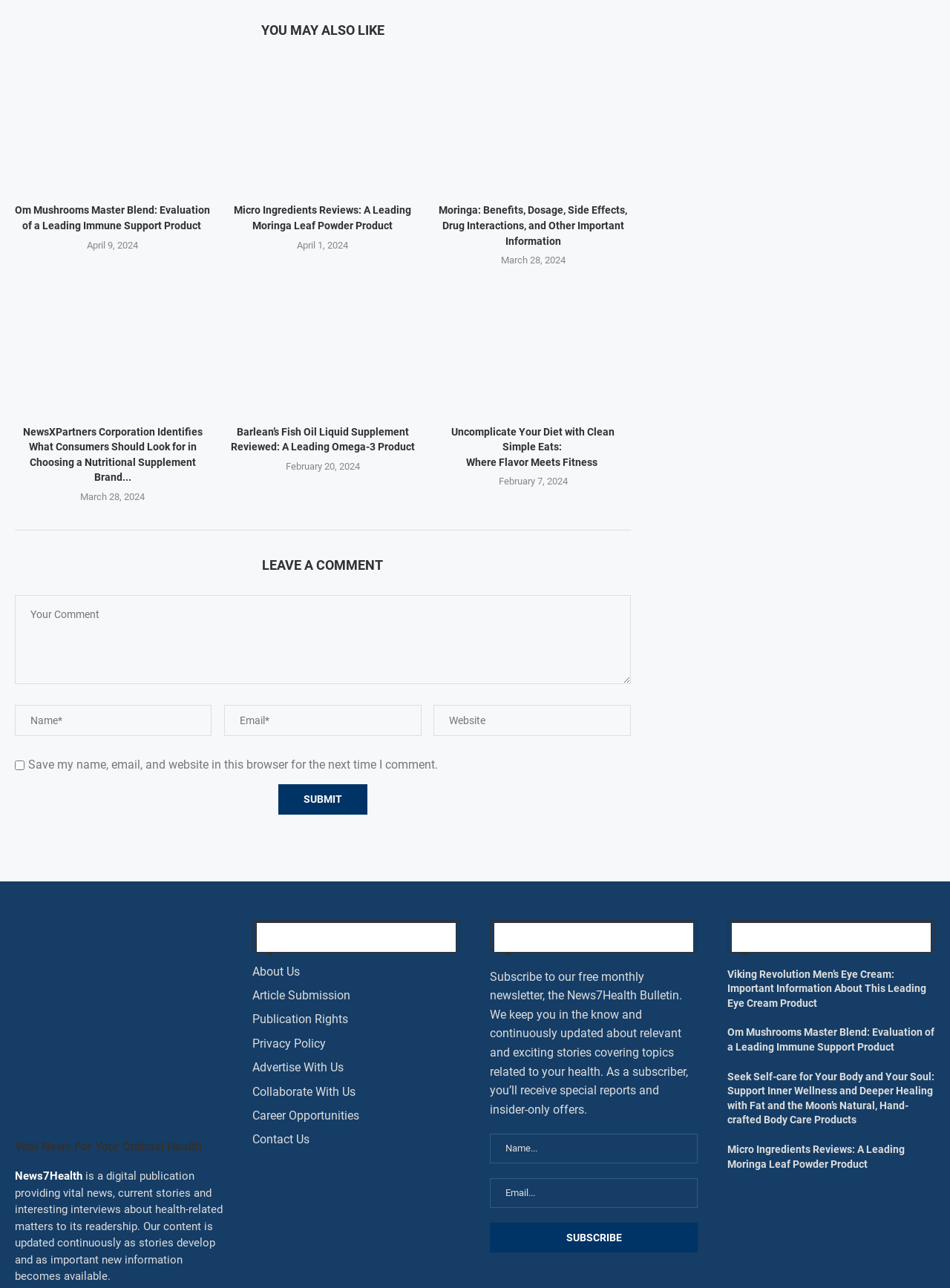Please determine the bounding box coordinates of the element's region to click for the following instruction: "Submit your comment".

[0.293, 0.4, 0.387, 0.423]